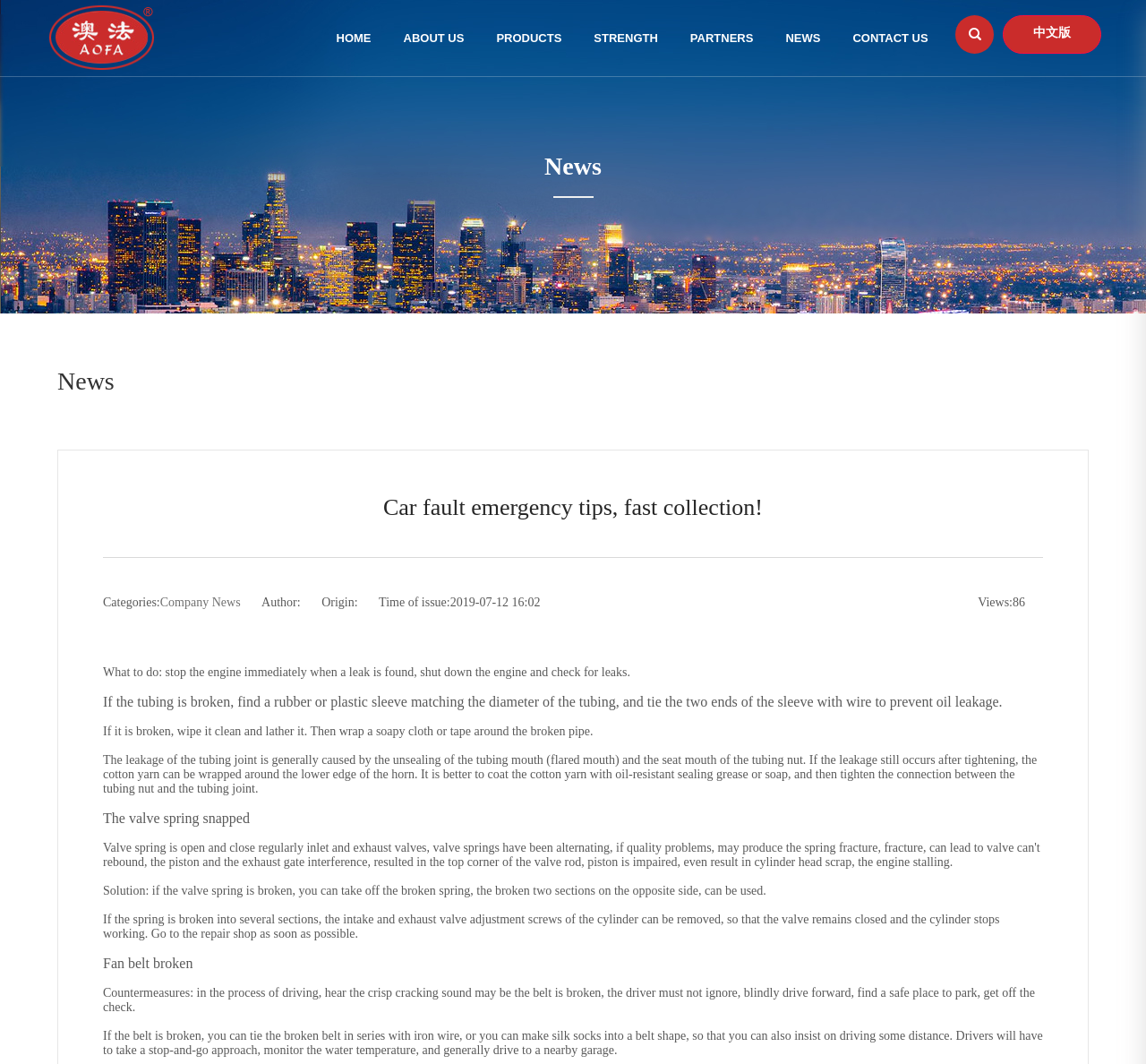Predict the bounding box coordinates for the UI element described as: "Welcome to University". The coordinates should be four float numbers between 0 and 1, presented as [left, top, right, bottom].

None